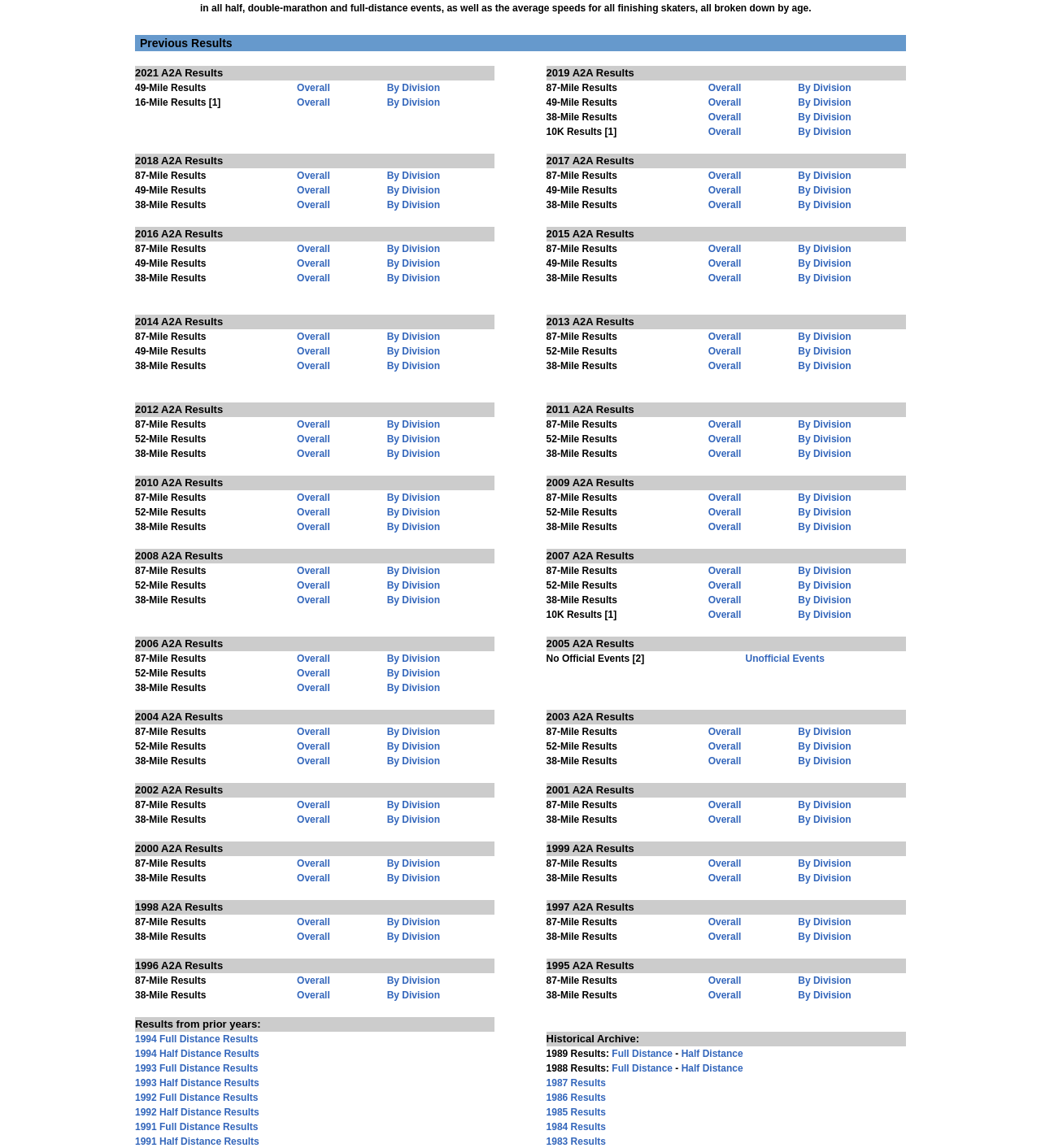Find the bounding box coordinates of the element you need to click on to perform this action: 'View 49-Mile Results Overall By Division'. The coordinates should be represented by four float values between 0 and 1, in the format [left, top, right, bottom].

[0.13, 0.07, 0.285, 0.083]